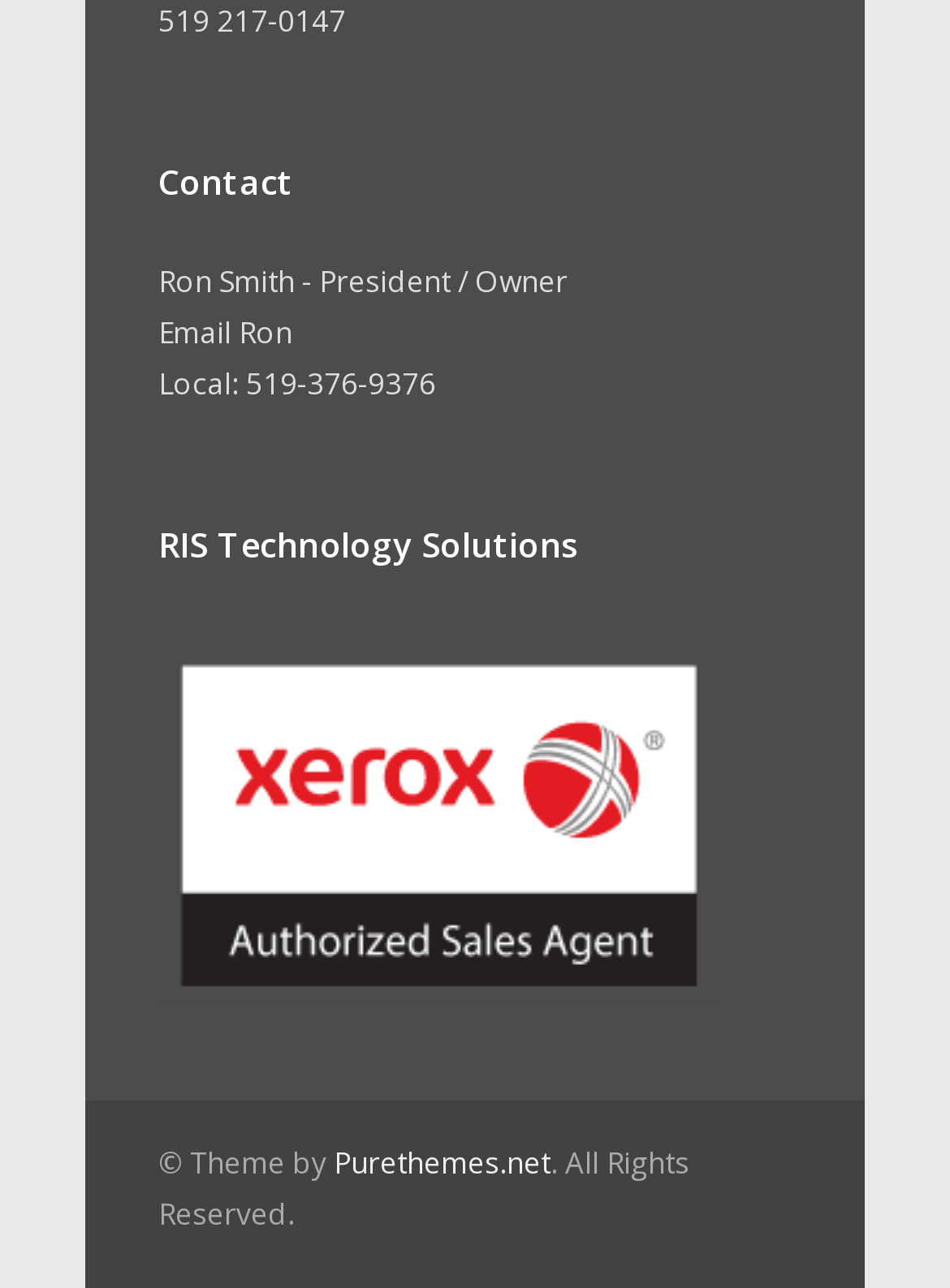Based on the provided description, "Email Ron", find the bounding box of the corresponding UI element in the screenshot.

[0.167, 0.242, 0.308, 0.275]